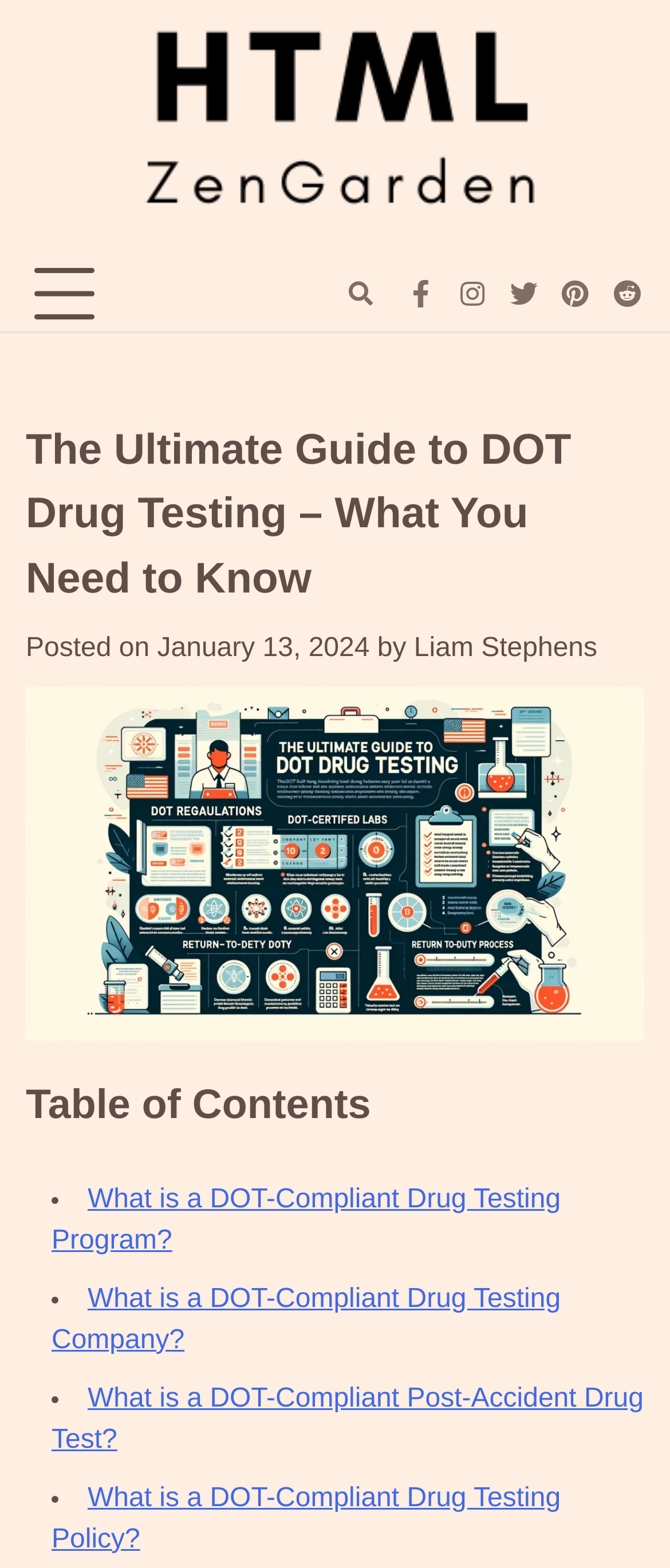Identify the bounding box coordinates for the region of the element that should be clicked to carry out the instruction: "Open the primary menu". The bounding box coordinates should be four float numbers between 0 and 1, i.e., [left, top, right, bottom].

[0.051, 0.168, 0.141, 0.206]